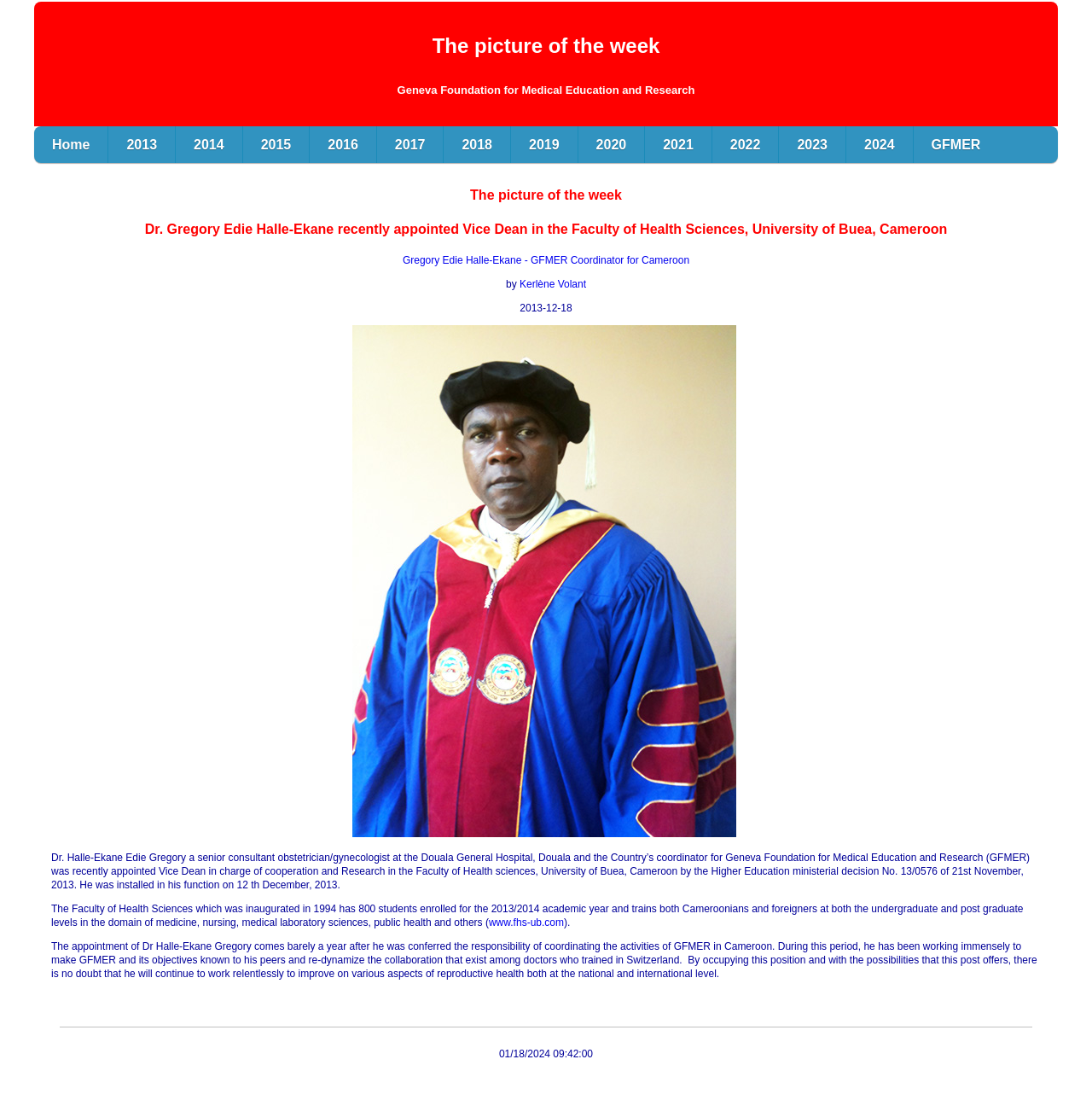Give a one-word or short phrase answer to this question: 
What is the website of the Faculty of Health Sciences?

www.fhs-ub.com